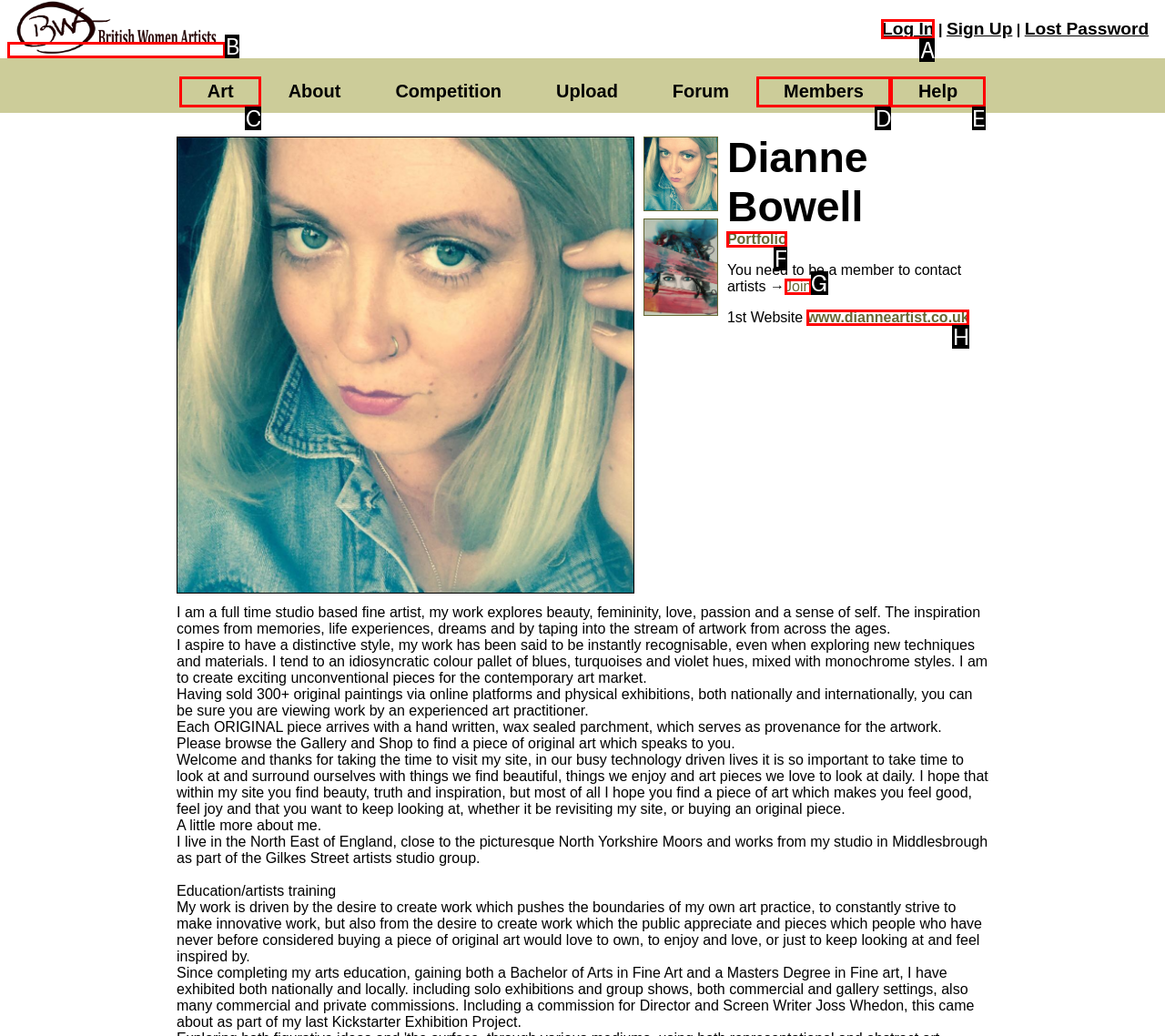Identify the letter of the UI element that fits the description: alt="British Women Artists"
Respond with the letter of the option directly.

B